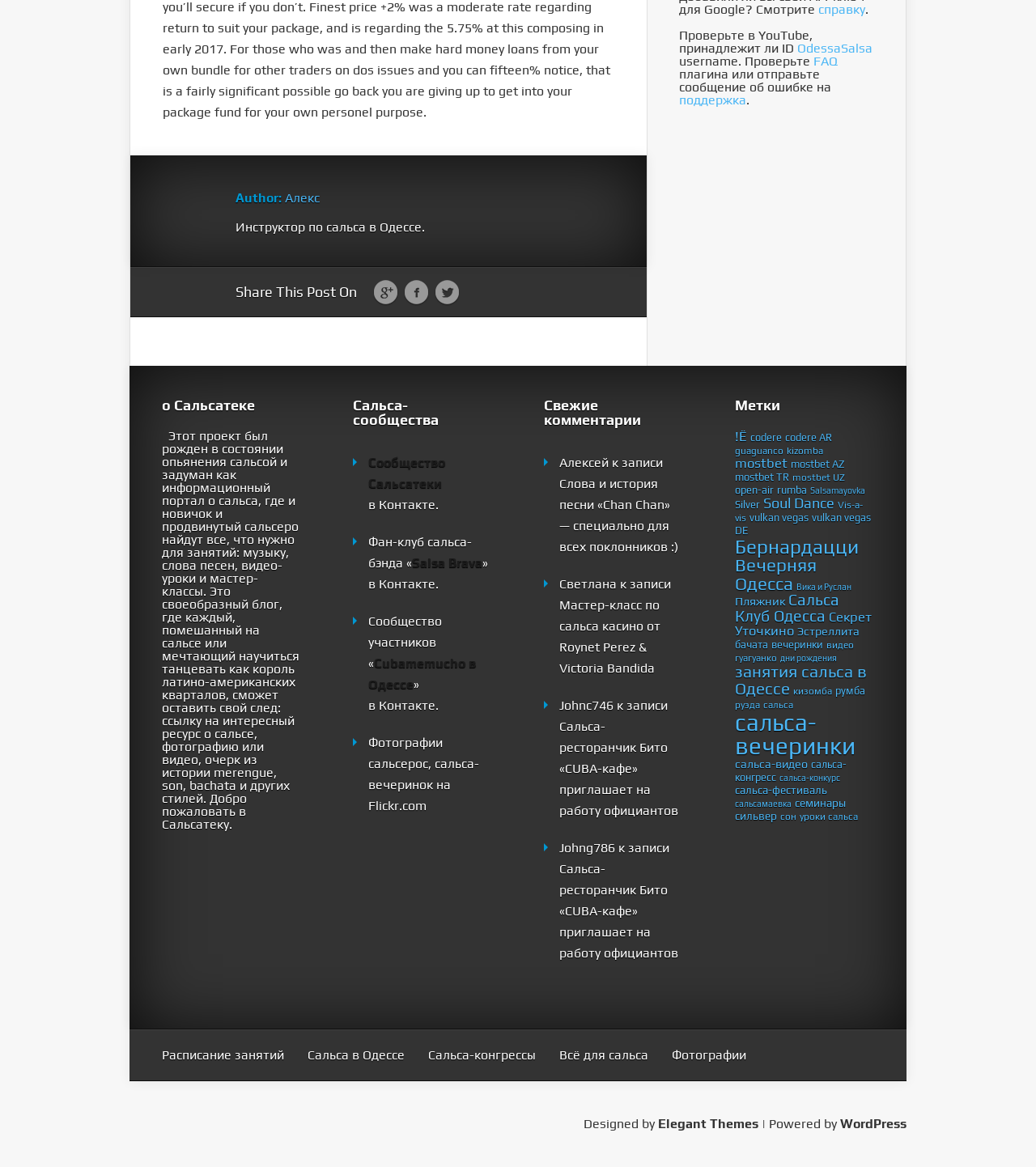Use a single word or phrase to answer this question: 
What is the purpose of the webpage according to the description?

Information portal about salsa